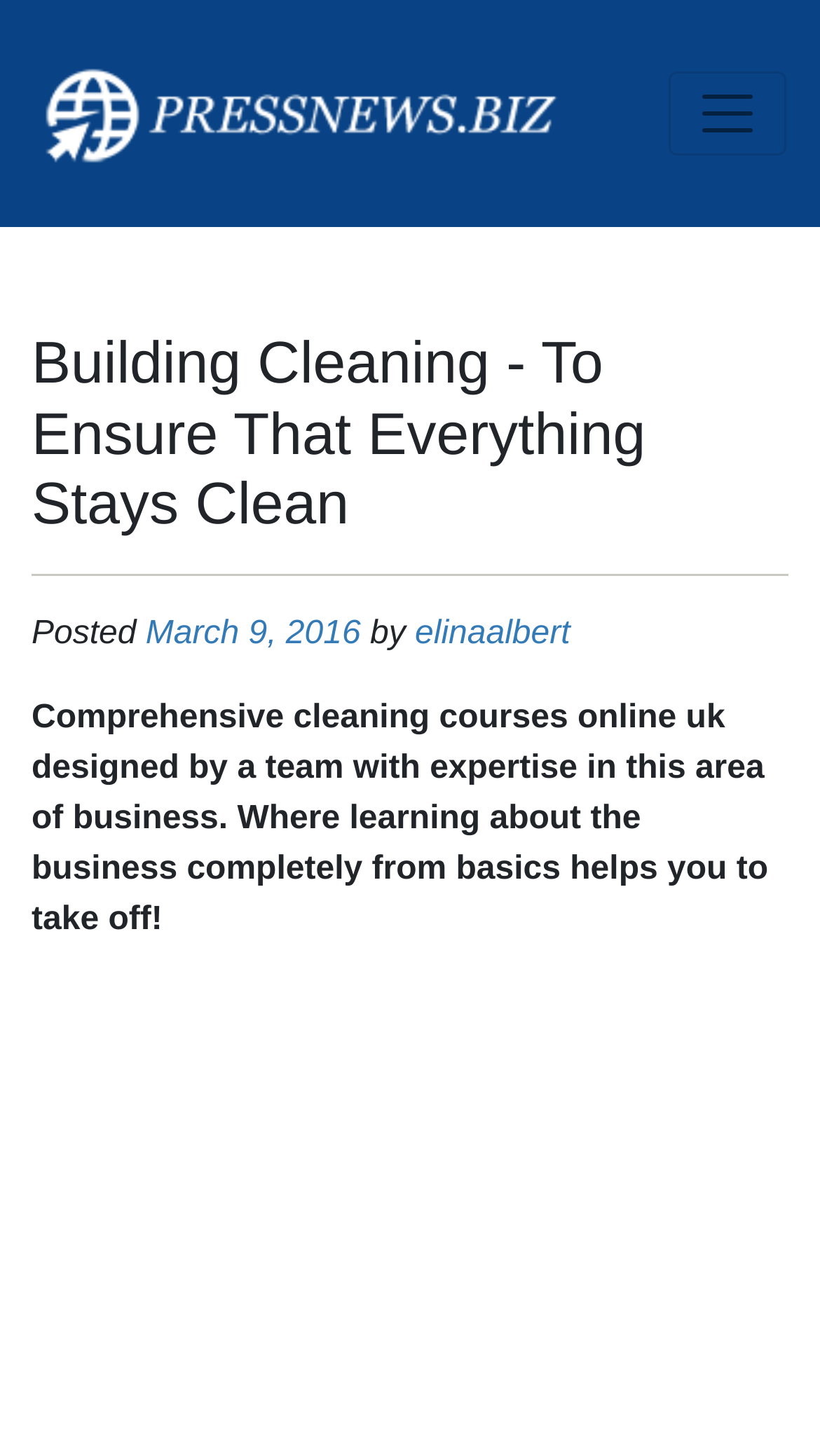What is the date of the article? Based on the screenshot, please respond with a single word or phrase.

March 9, 2016